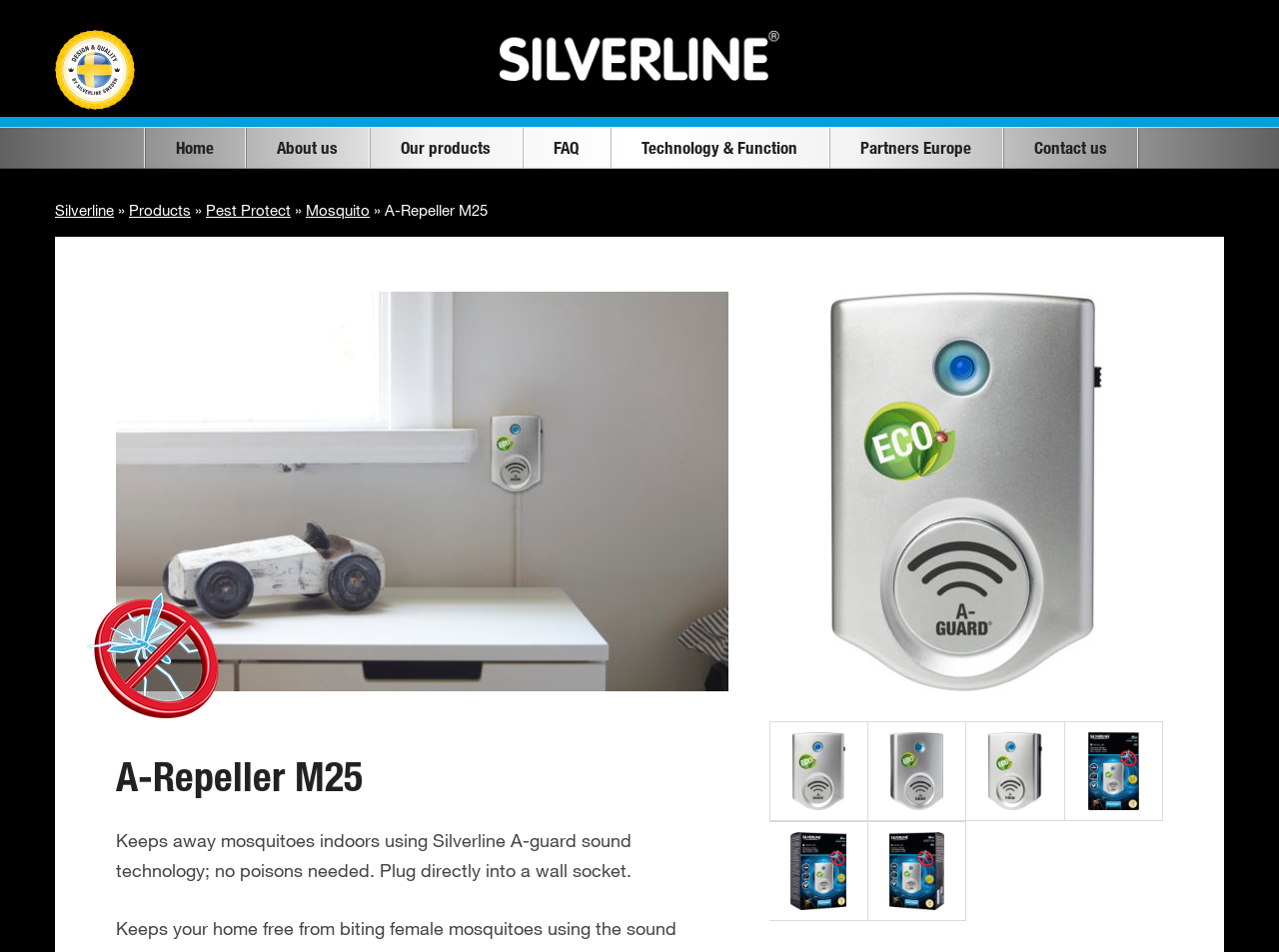Provide a one-word or short-phrase answer to the question:
What is the technology used in the A-Repeller M25?

A-guard sound technology